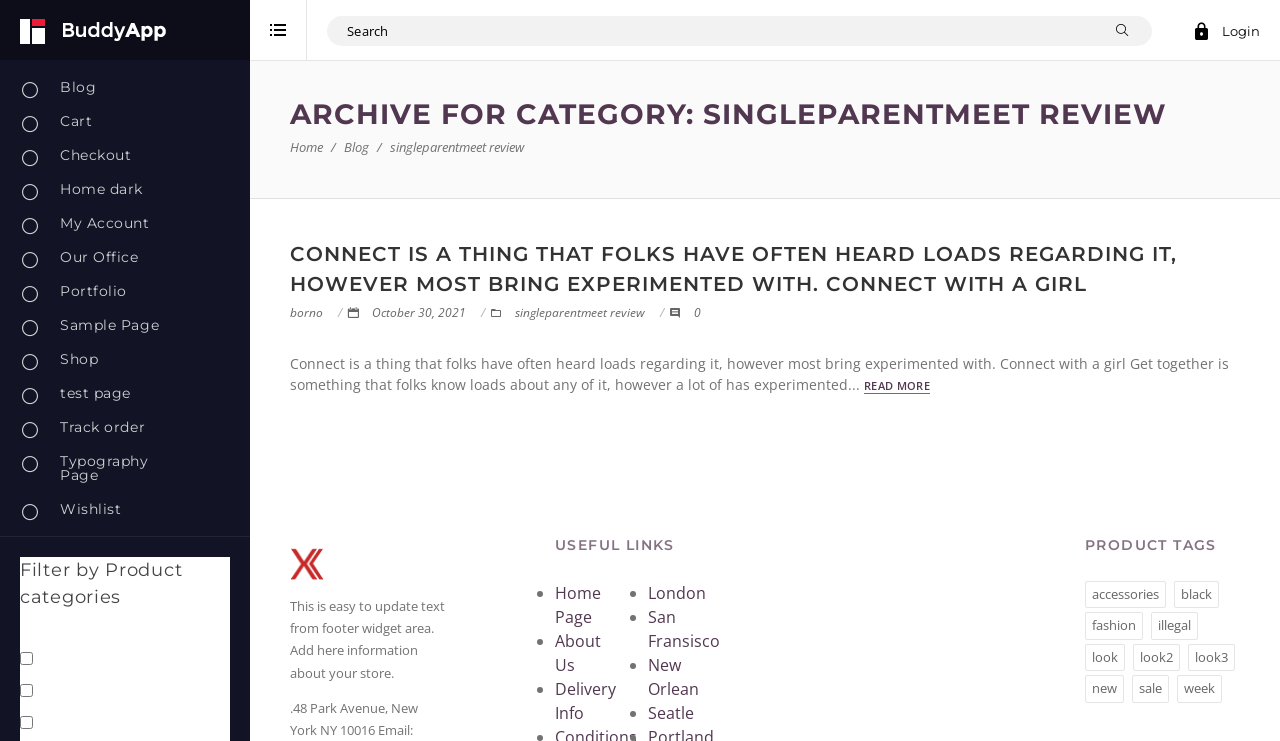Identify the bounding box coordinates of the section to be clicked to complete the task described by the following instruction: "Visit the Home page". The coordinates should be four float numbers between 0 and 1, formatted as [left, top, right, bottom].

[0.227, 0.186, 0.252, 0.211]